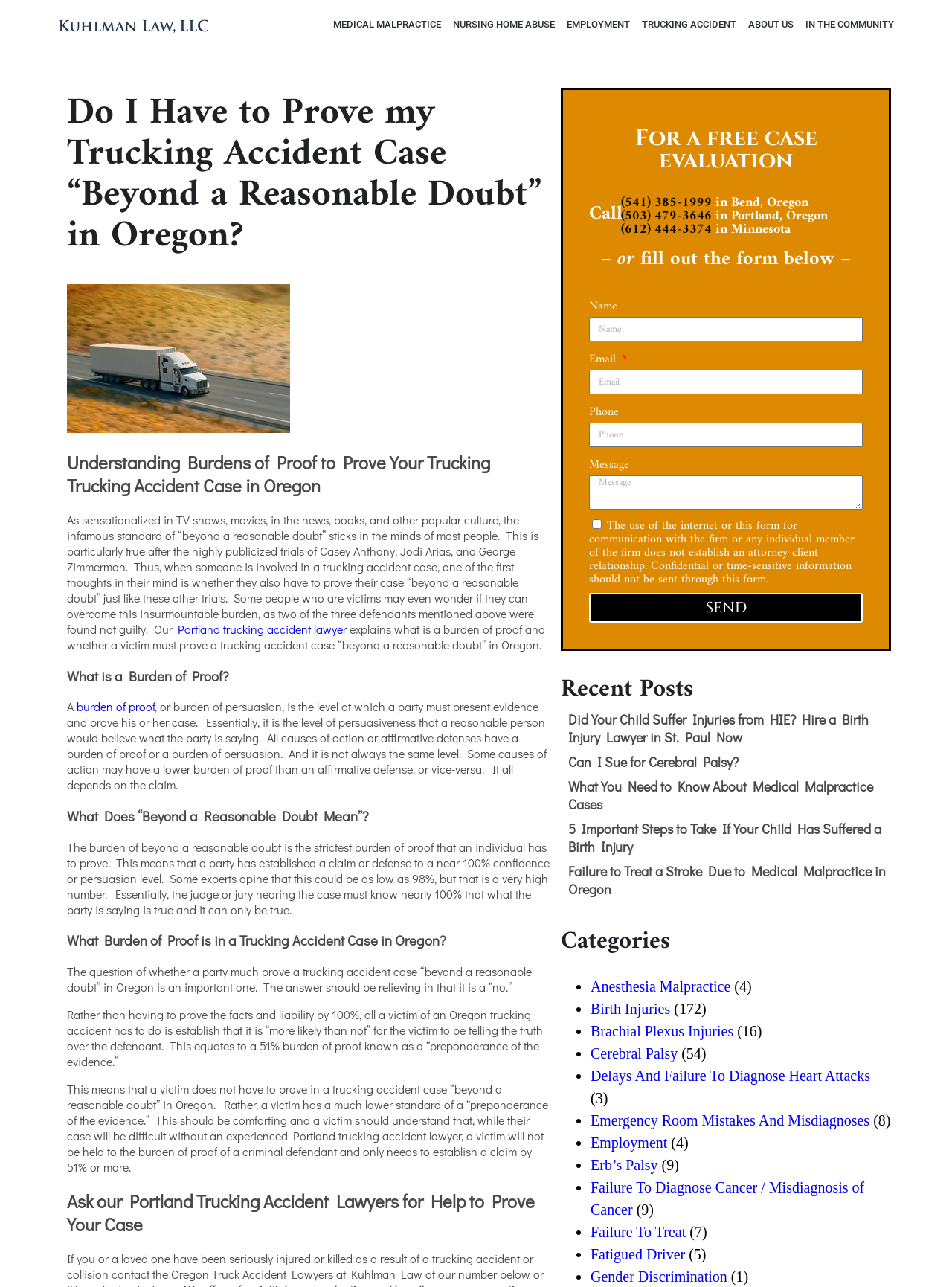What is the burden of proof required in a trucking accident case in Oregon?
Please provide a comprehensive answer based on the details in the screenshot.

According to the webpage, the burden of proof required in a trucking accident case in Oregon is a 'preponderance of the evidence', which means that the victim only needs to establish that it is 'more likely than not' that the defendant is responsible for the accident.